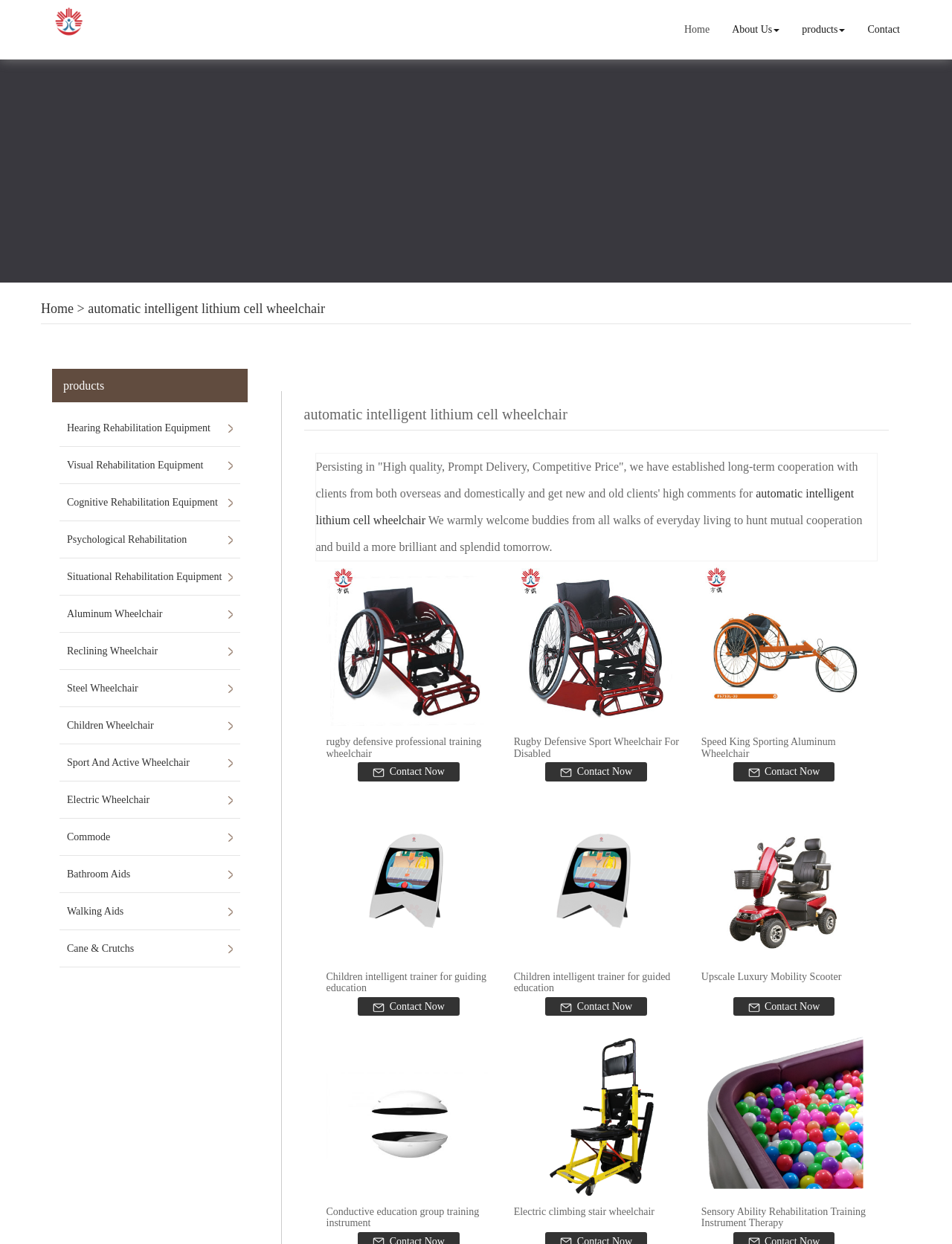Determine the coordinates of the bounding box for the clickable area needed to execute this instruction: "Learn about rugby defensive professional training wheelchair".

[0.343, 0.451, 0.516, 0.589]